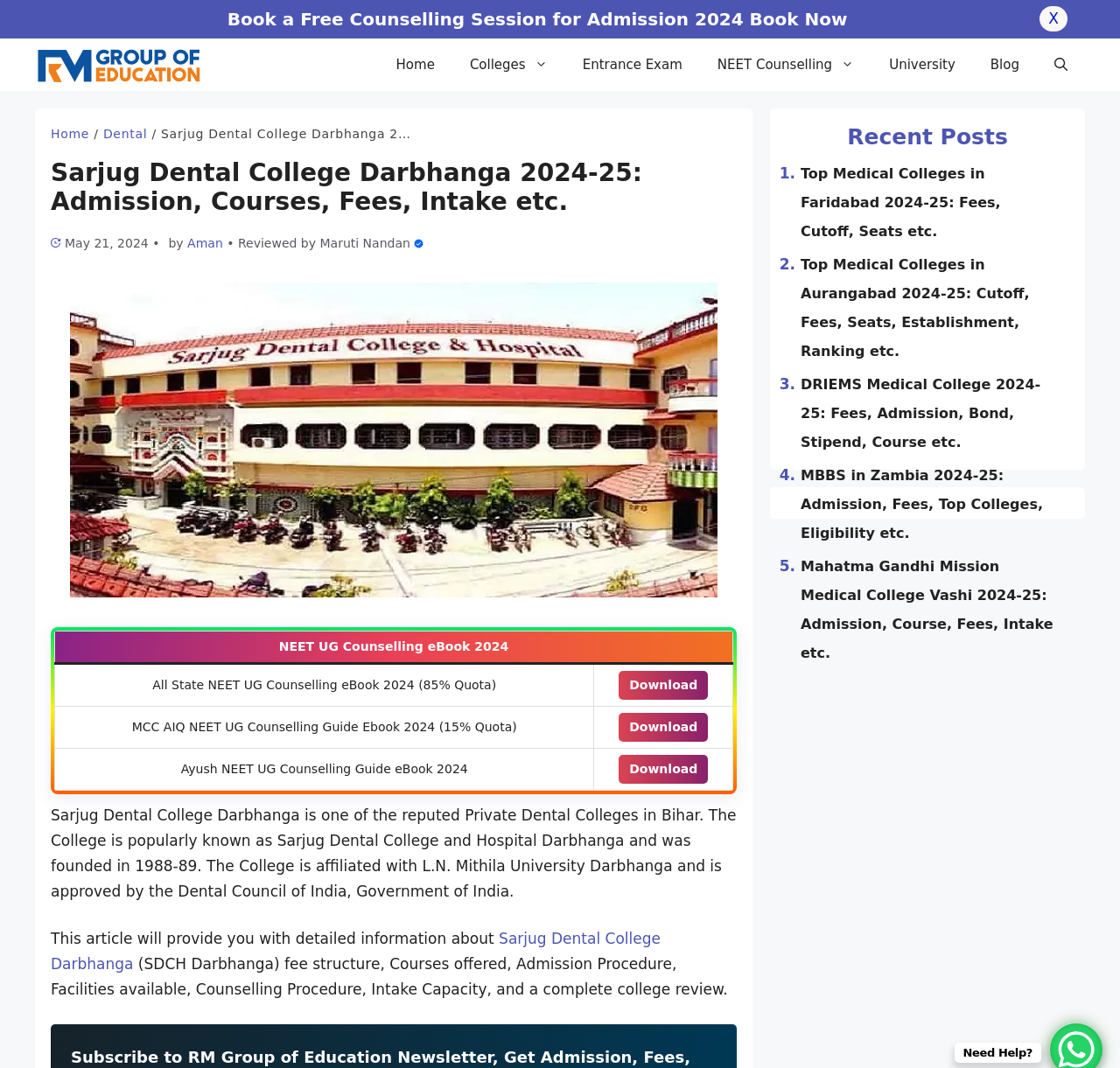What is the name of the expert who reviewed the college?
Answer the question in as much detail as possible.

The name of the expert who reviewed the college can be found in the section that displays the review information, which states that 'Reviewed by Maruti Nandan'.